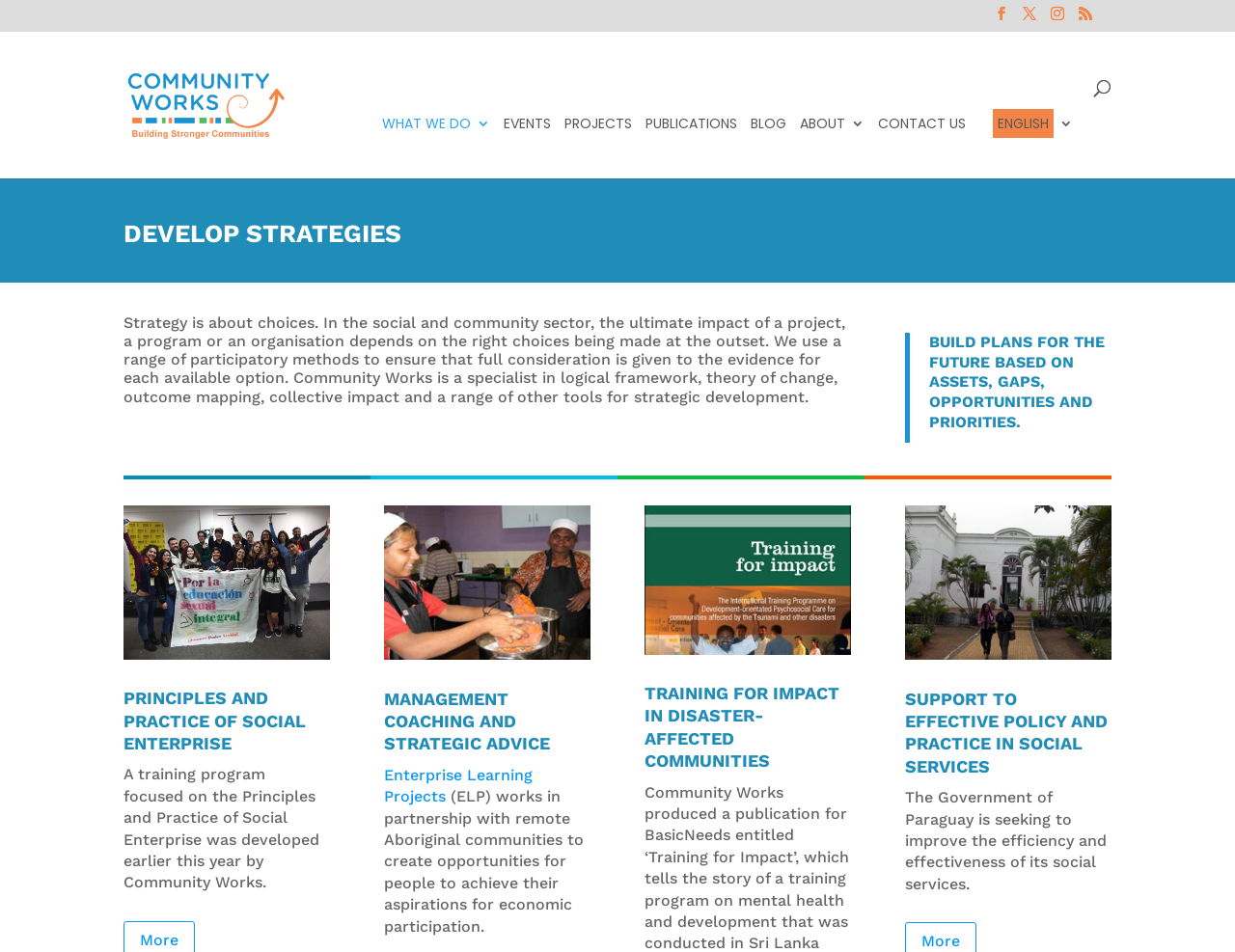What is the focus of the 'DEVELOP STRATEGIES' section?
Please look at the screenshot and answer using one word or phrase.

Strategy development